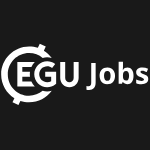What is the acronym 'EGU' associated with?
Using the information from the image, give a concise answer in one word or a short phrase.

European Geosciences Union